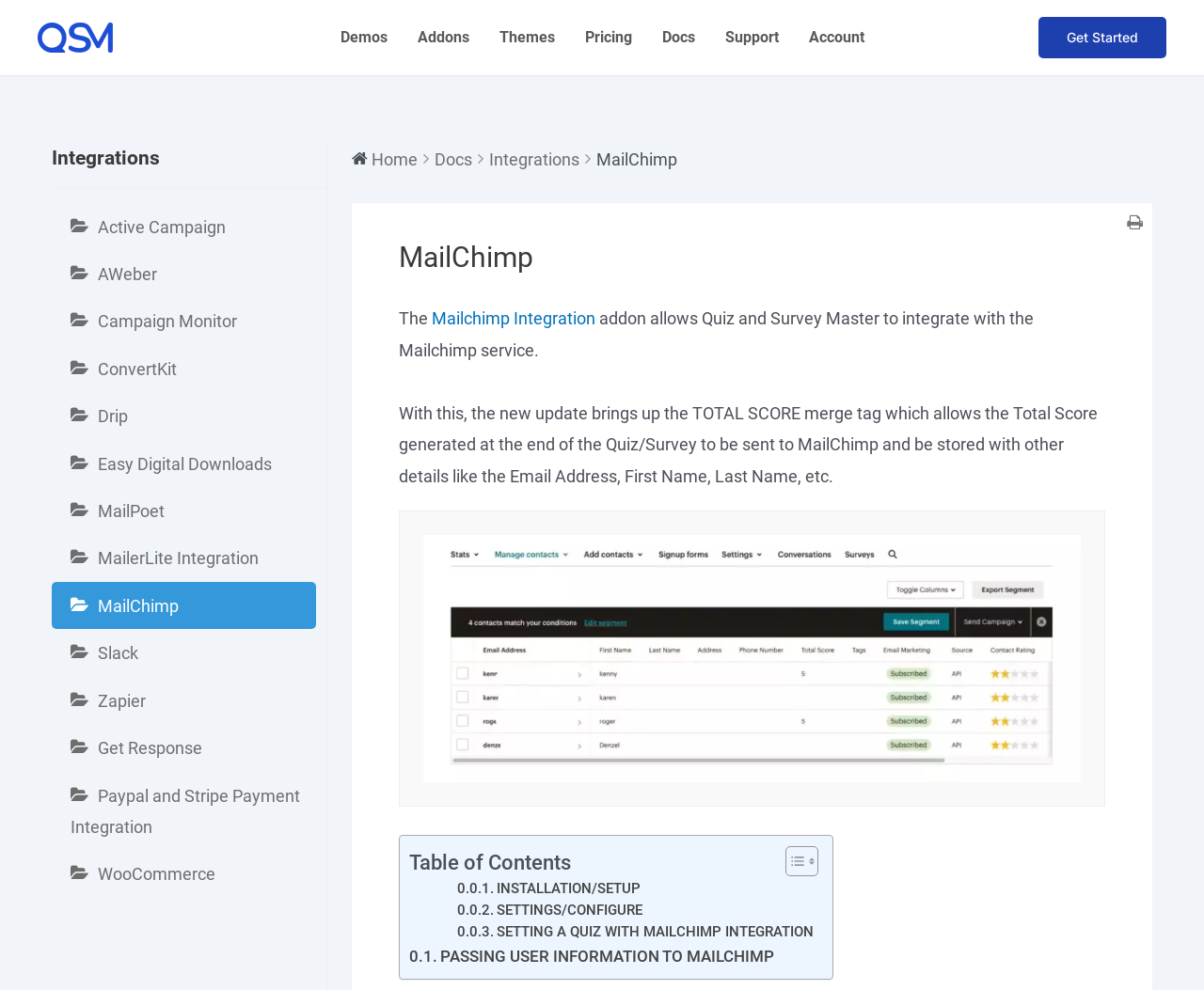Please identify the bounding box coordinates of the area that needs to be clicked to fulfill the following instruction: "Toggle the 'Table of Content'."

[0.64, 0.853, 0.676, 0.886]